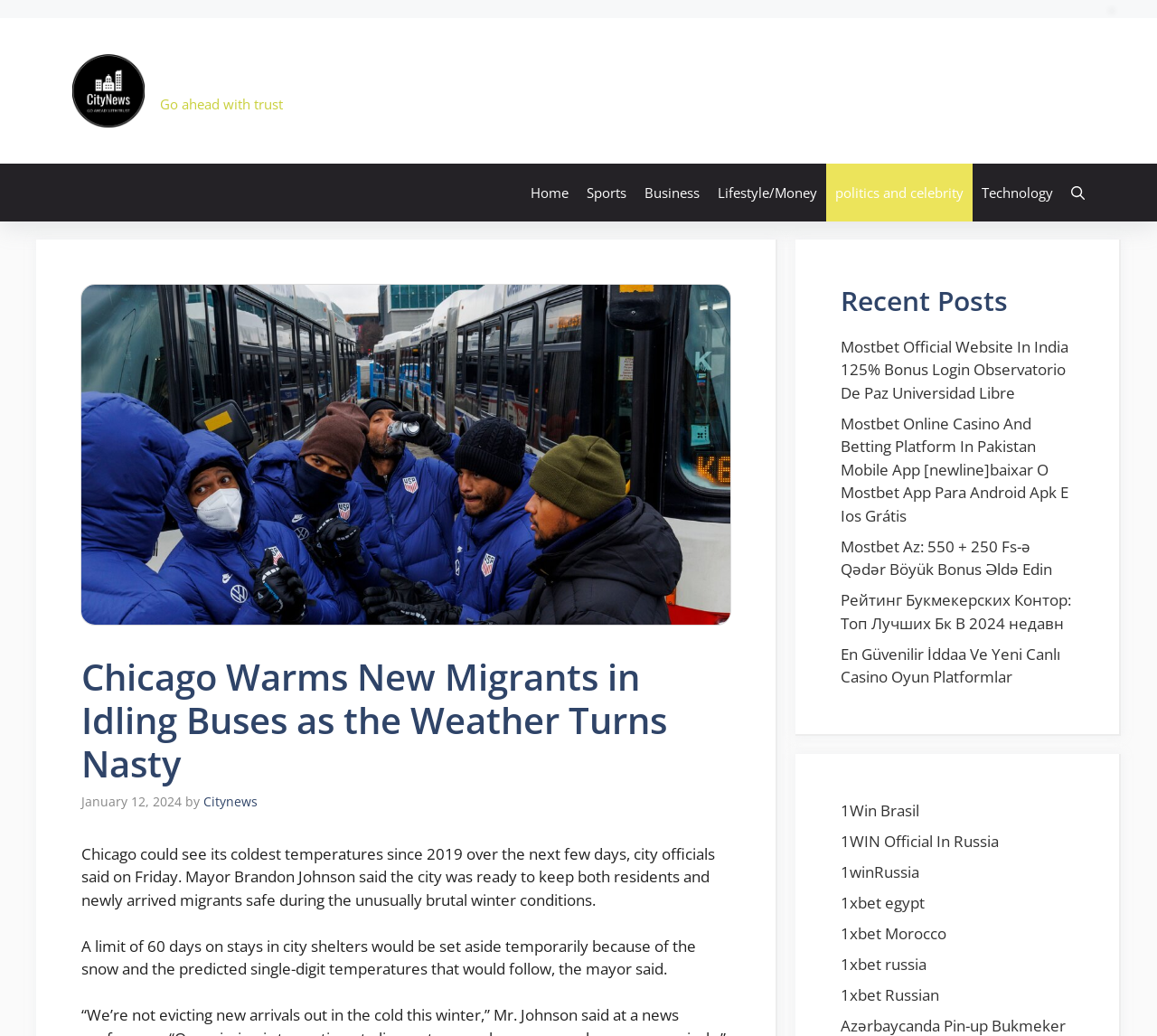Please extract the primary headline from the webpage.

Chicago Warms New Migrants in Idling Buses as the Weather Turns Nasty